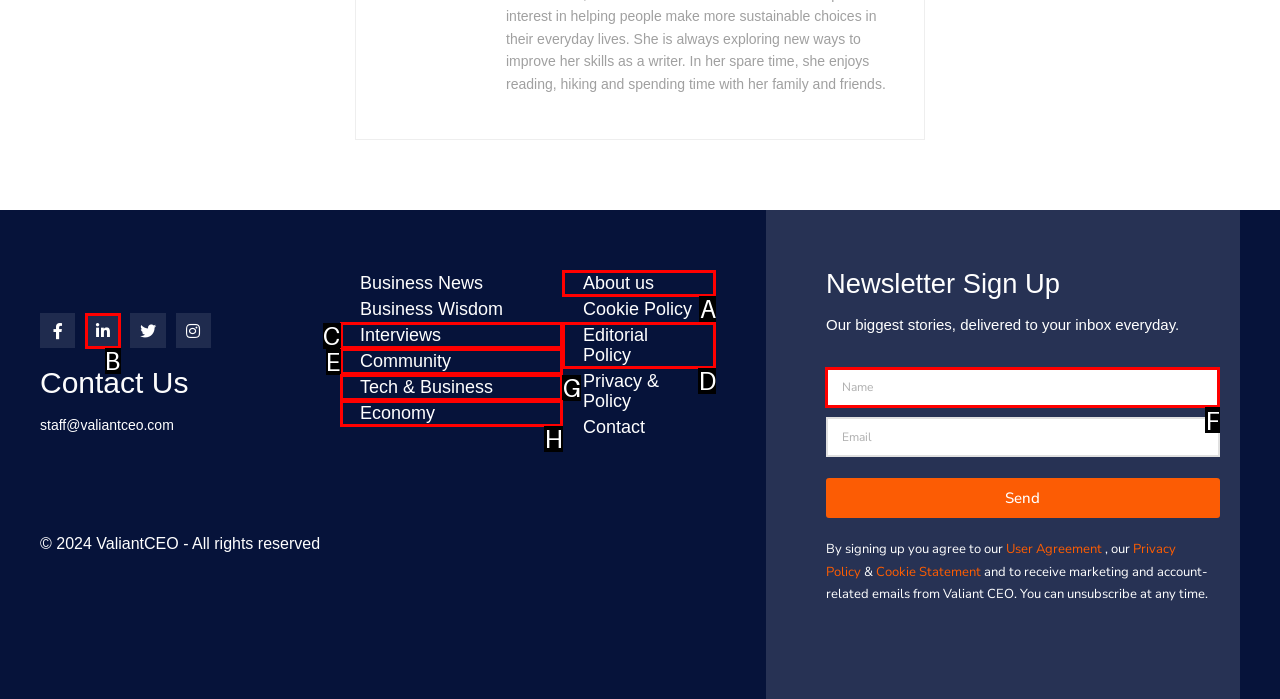To achieve the task: Enter name in the newsletter sign up, which HTML element do you need to click?
Respond with the letter of the correct option from the given choices.

F